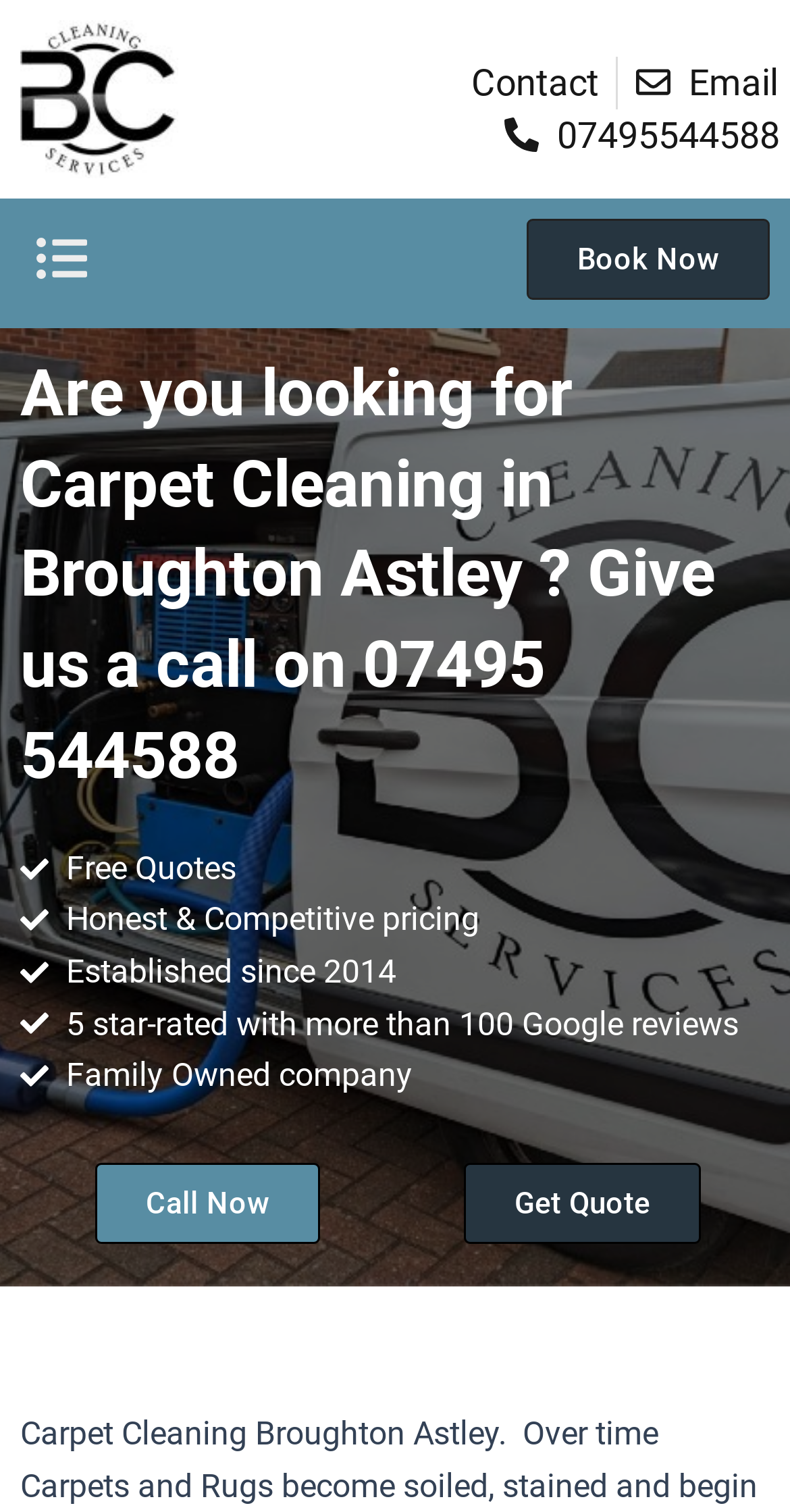Determine the coordinates of the bounding box that should be clicked to complete the instruction: "Book Now". The coordinates should be represented by four float numbers between 0 and 1: [left, top, right, bottom].

[0.667, 0.144, 0.974, 0.198]